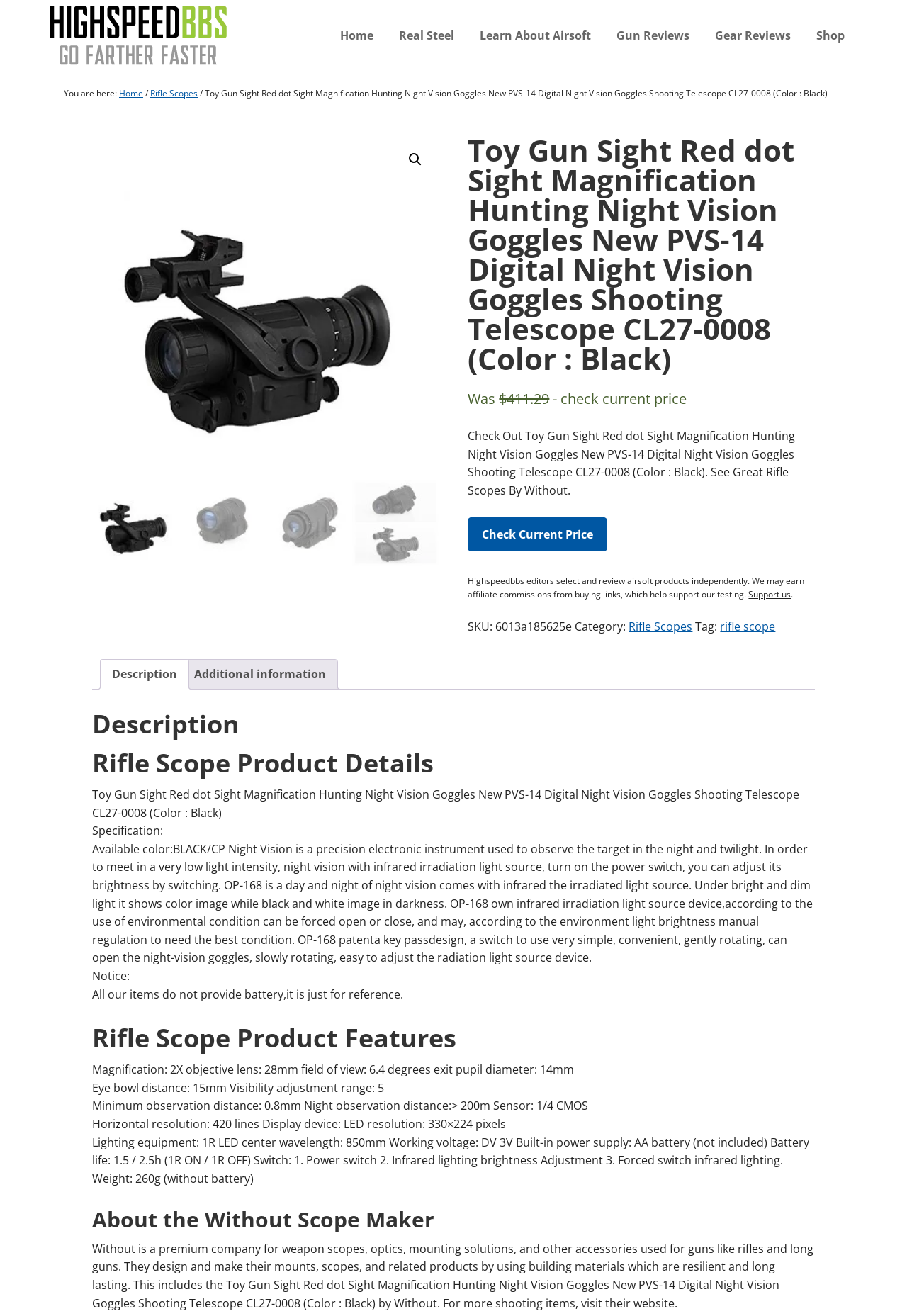Locate the bounding box coordinates of the element that should be clicked to fulfill the instruction: "Click on the 'Home' link".

[0.361, 0.0, 0.426, 0.055]